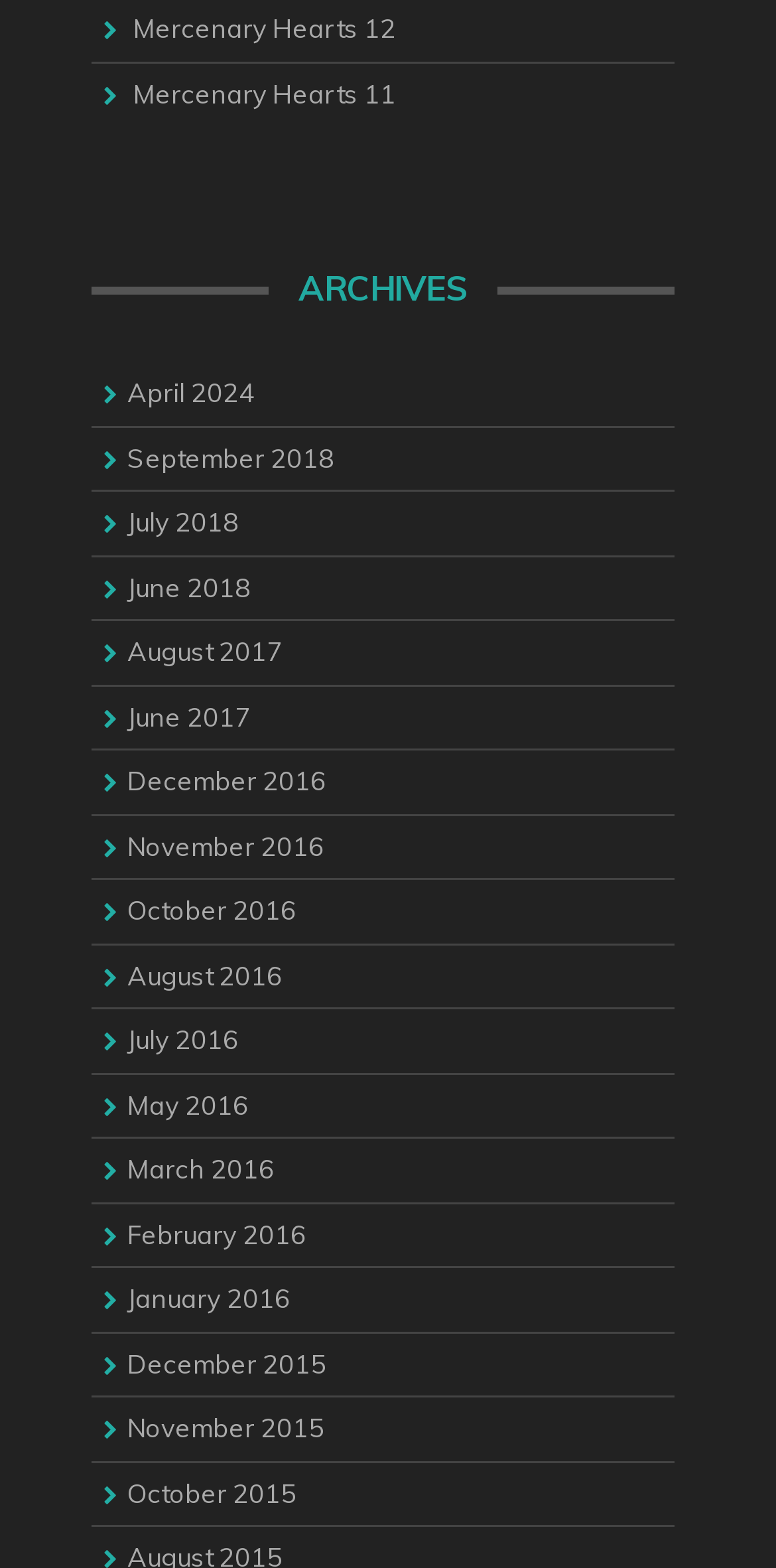Using the description: "April 2024", identify the bounding box of the corresponding UI element in the screenshot.

[0.164, 0.24, 0.328, 0.26]